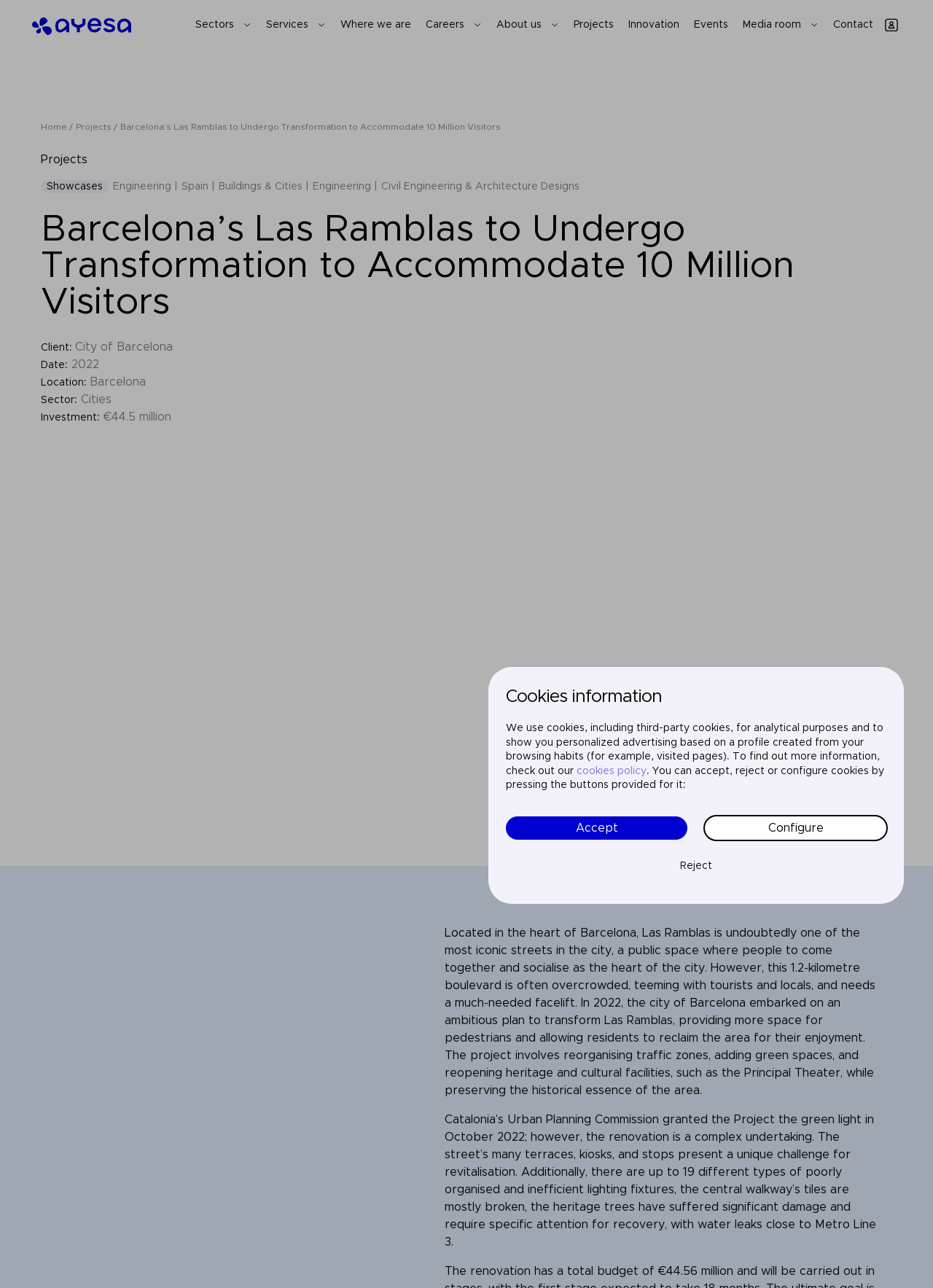What is the name of the theater mentioned in the project description?
Using the image as a reference, give a one-word or short phrase answer.

Principal Theater